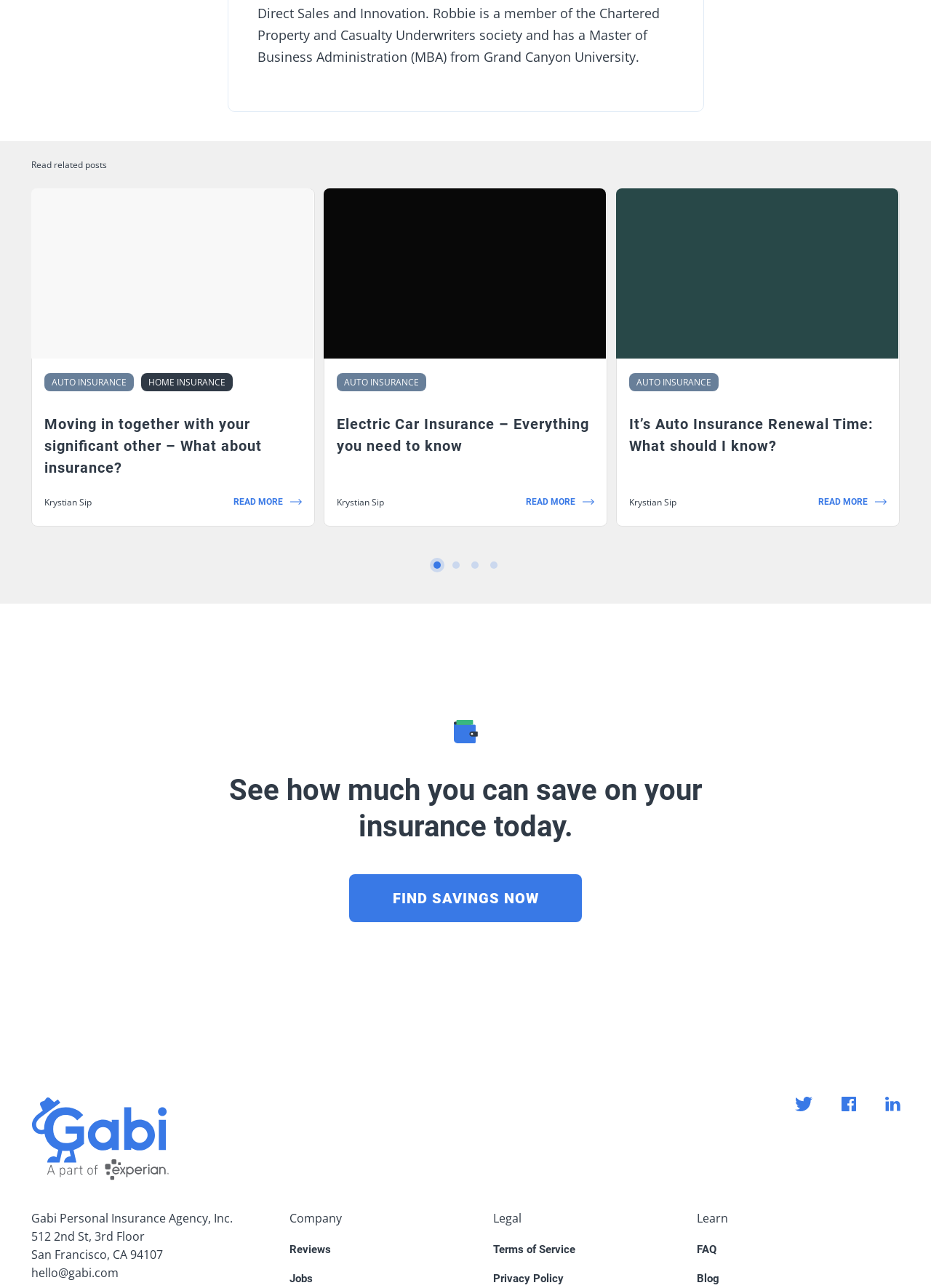Who is the author of the articles on this webpage?
Can you offer a detailed and complete answer to this question?

The author of the articles on this webpage is Krystian Sip, as indicated by the StaticText elements with the text 'Krystian Sip' next to the 'READ MORE' links.